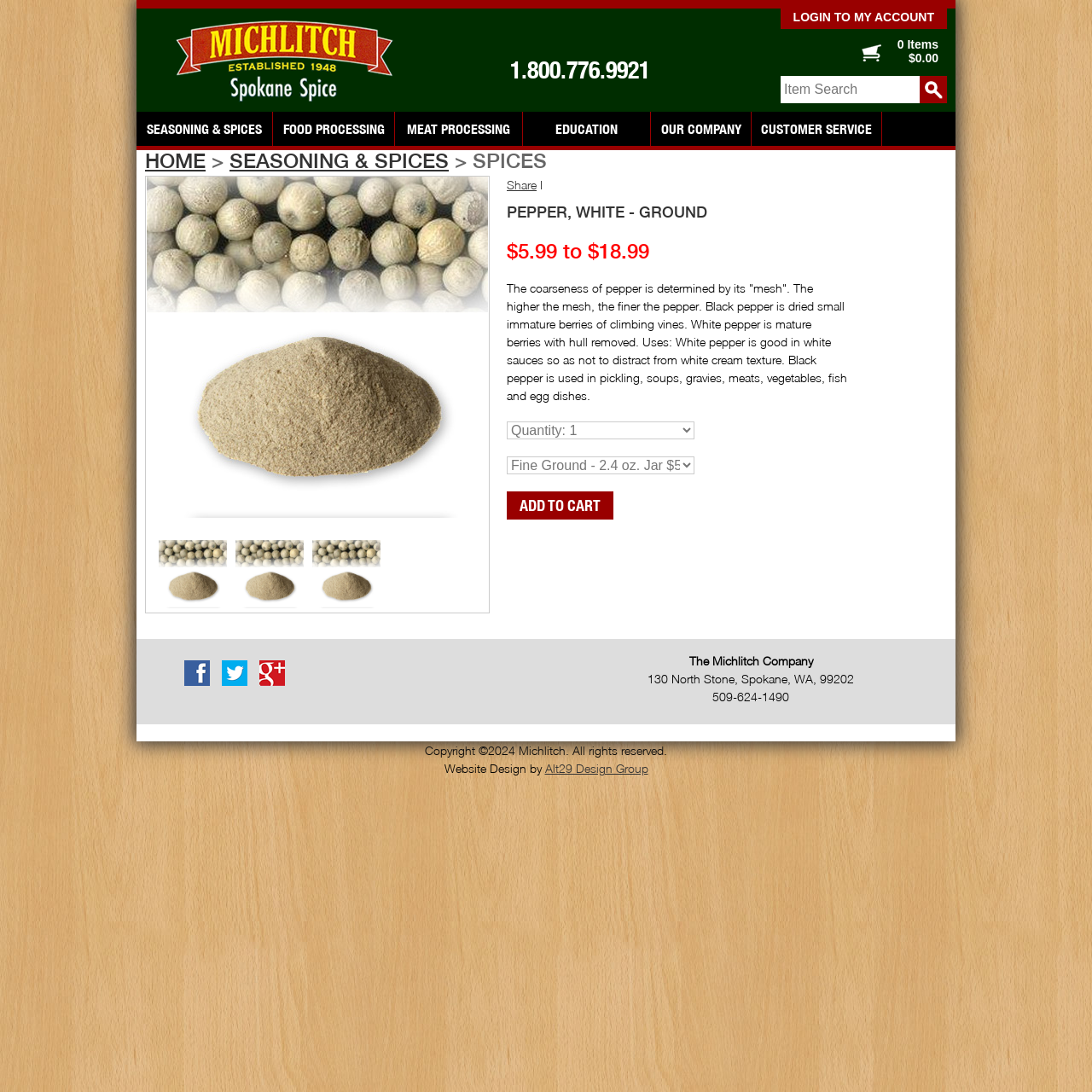Specify the bounding box coordinates of the area to click in order to execute this command: 'login to my account'. The coordinates should consist of four float numbers ranging from 0 to 1, and should be formatted as [left, top, right, bottom].

[0.726, 0.009, 0.855, 0.022]